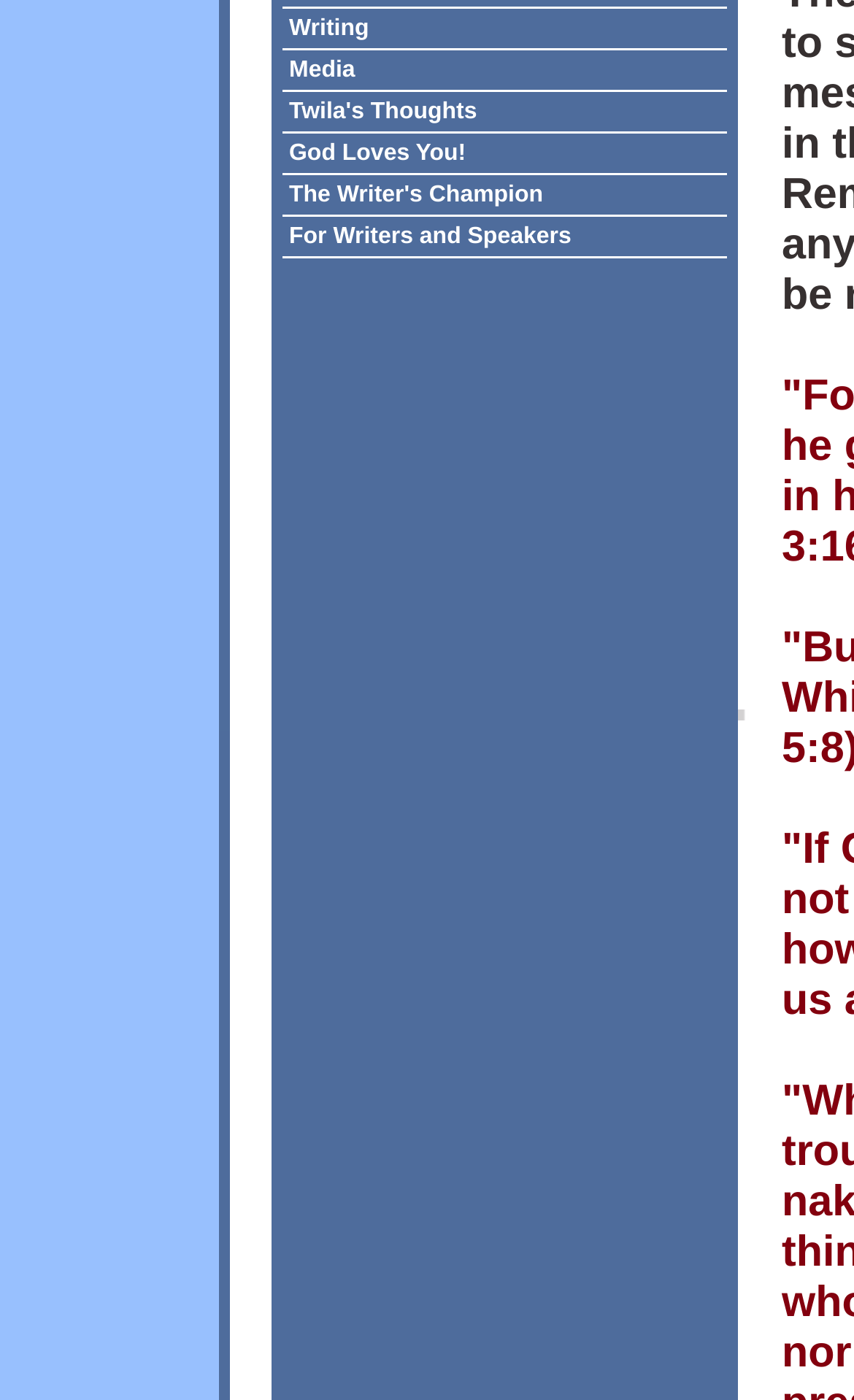Locate the bounding box coordinates for the element described below: "Twila's Thoughts". The coordinates must be four float values between 0 and 1, formatted as [left, top, right, bottom].

[0.331, 0.066, 0.867, 0.094]